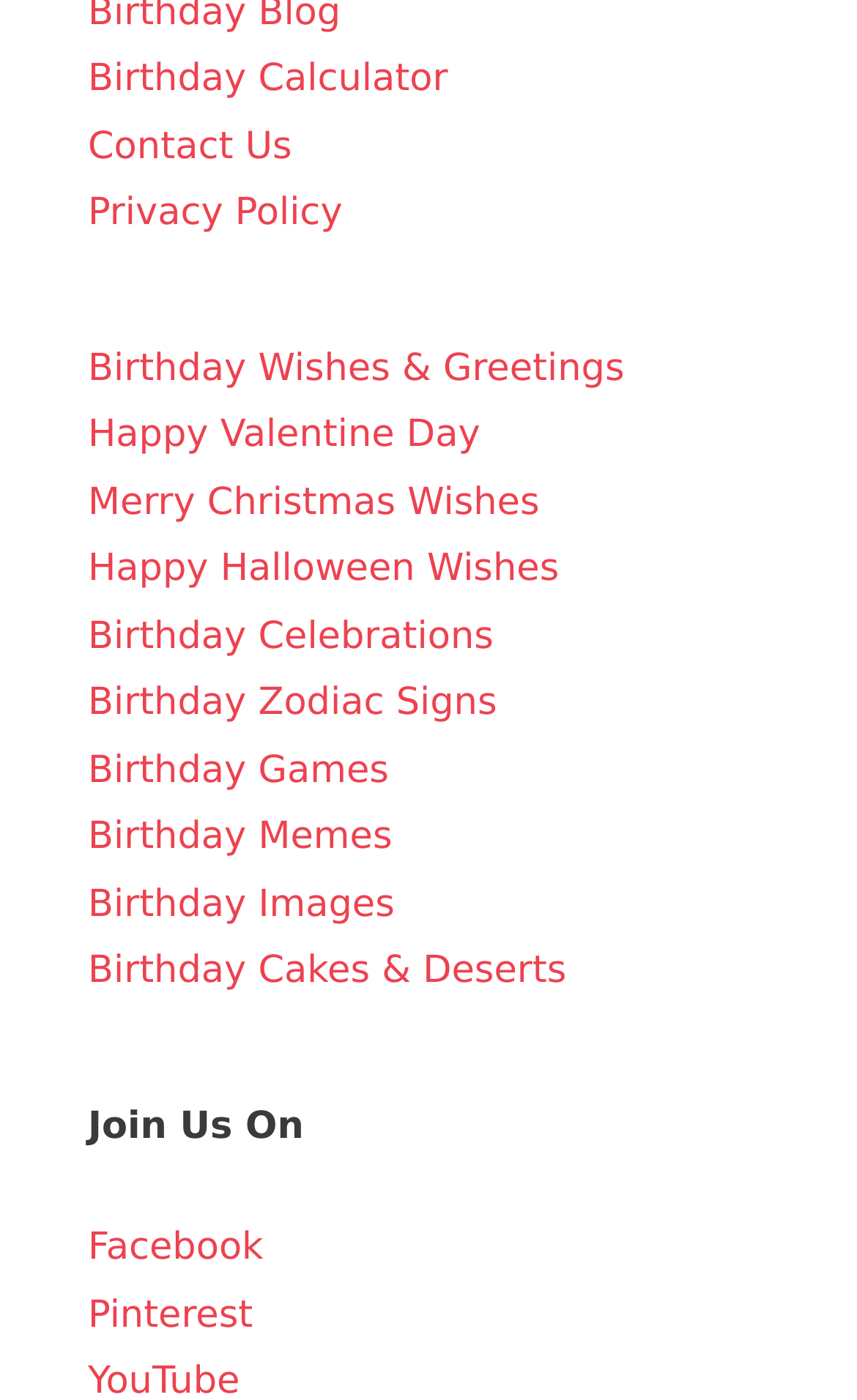What is the first link on the webpage?
Based on the screenshot, respond with a single word or phrase.

Birthday Calculator